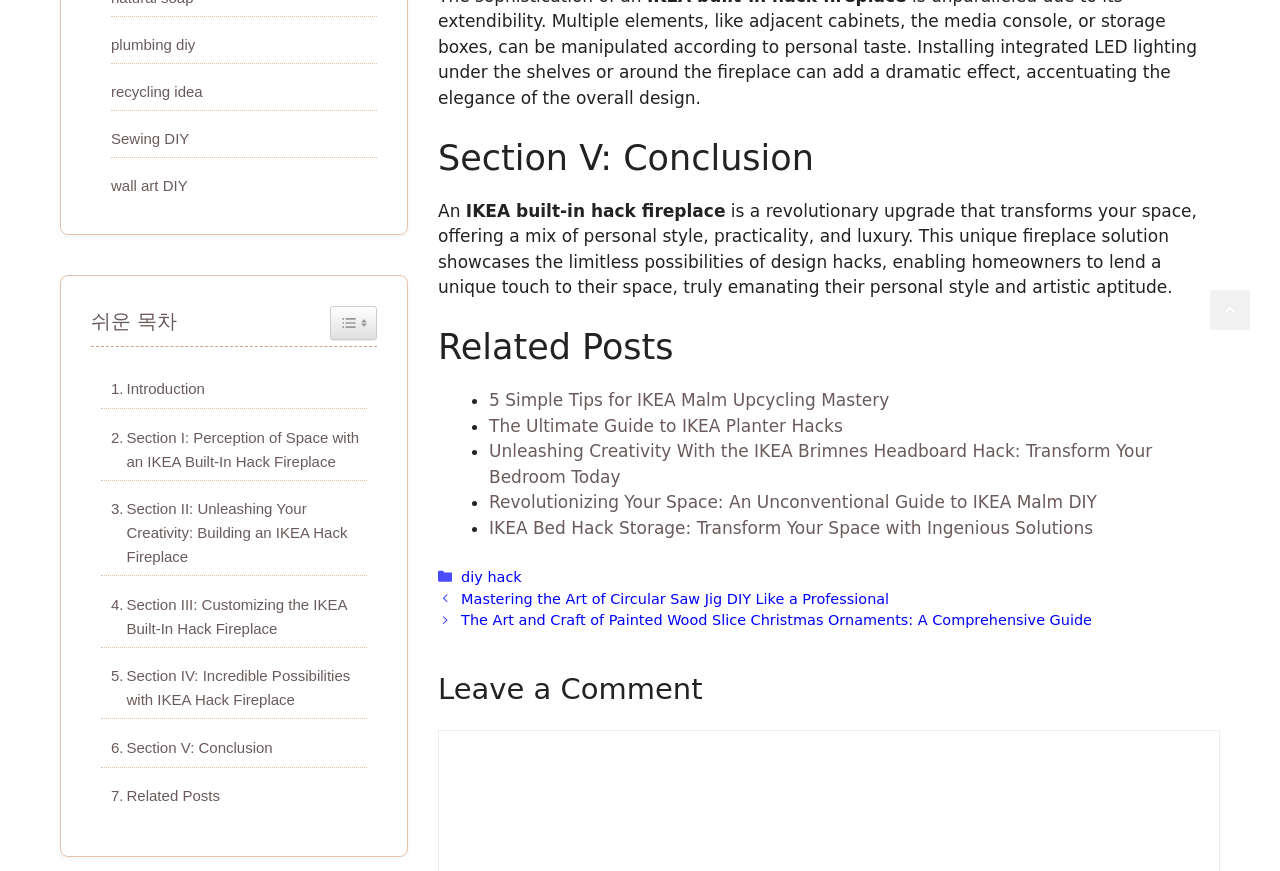Identify the bounding box for the UI element that is described as follows: "Introduction".

[0.079, 0.433, 0.16, 0.46]